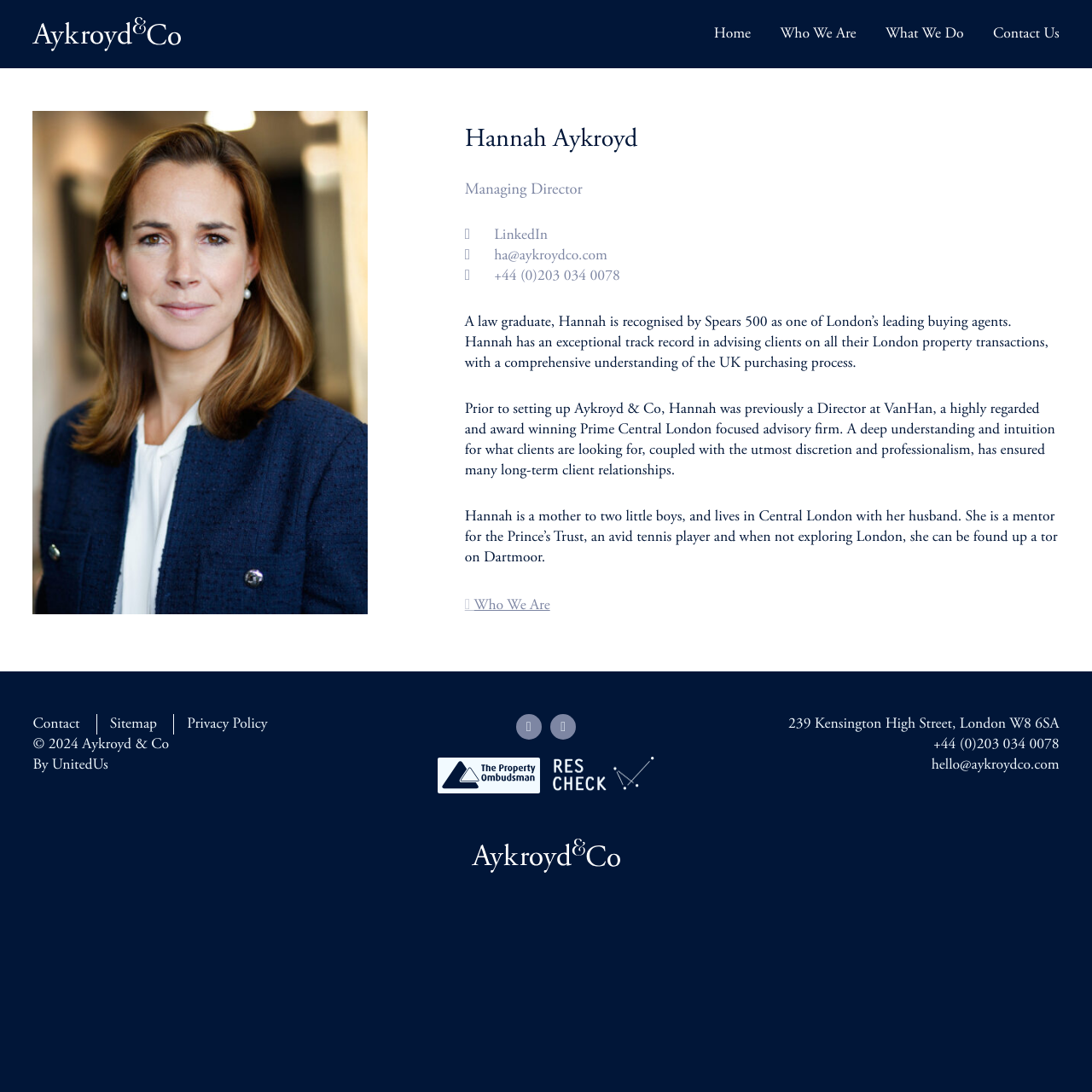What is Hannah's contact information?
Based on the image, please offer an in-depth response to the question.

The webpage provides Hannah's contact information, including her email address, hello@aykroydco.com, and her phone number, +44 (0)203 034 0078. This information is available in the footer section of the webpage.